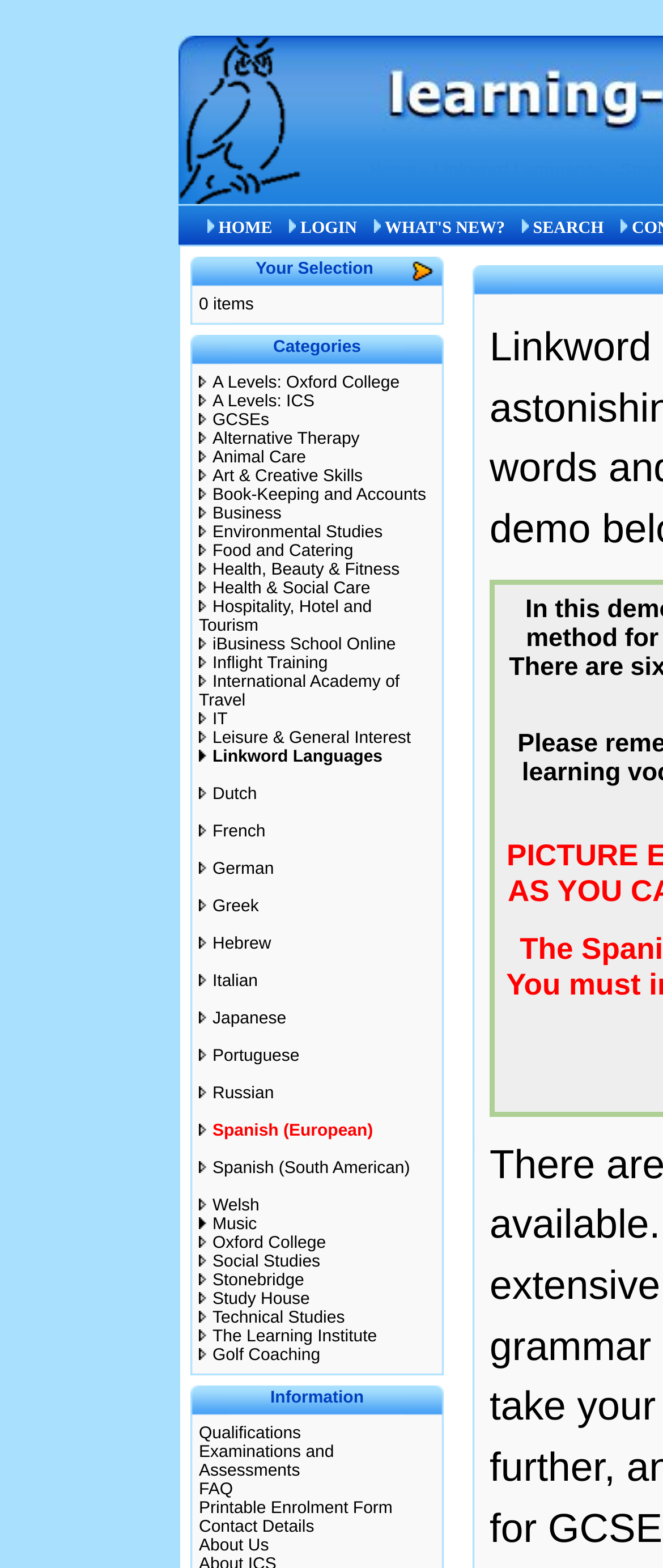Identify the bounding box coordinates of the element that should be clicked to fulfill this task: "click on WHAT'S NEW?". The coordinates should be provided as four float numbers between 0 and 1, i.e., [left, top, right, bottom].

[0.58, 0.139, 0.762, 0.151]